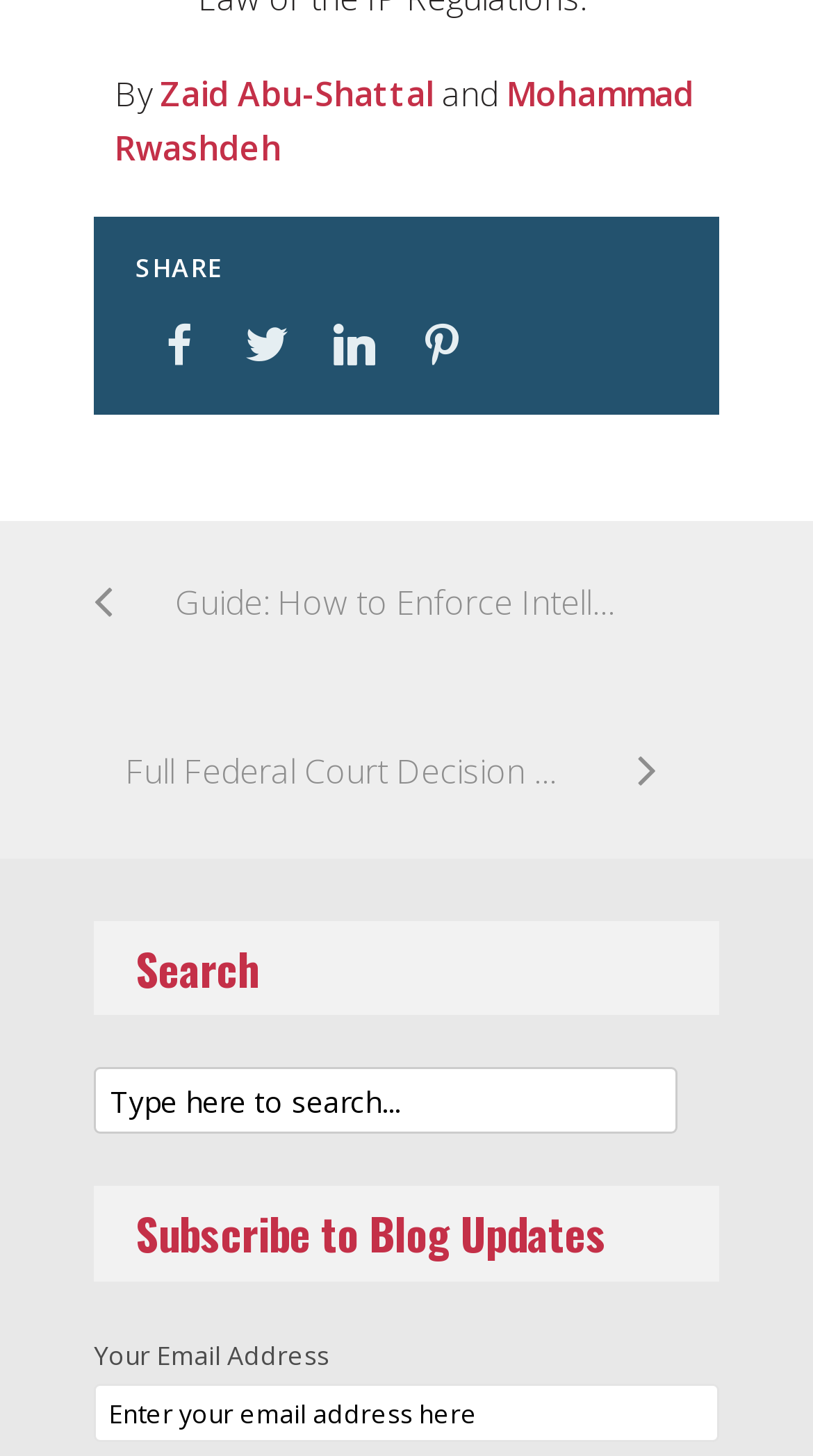Given the element description, predict the bounding box coordinates in the format (top-left x, top-left y, bottom-right x, bottom-right y), using floating point numbers between 0 and 1: Zaid Abu-Shattal

[0.197, 0.048, 0.533, 0.079]